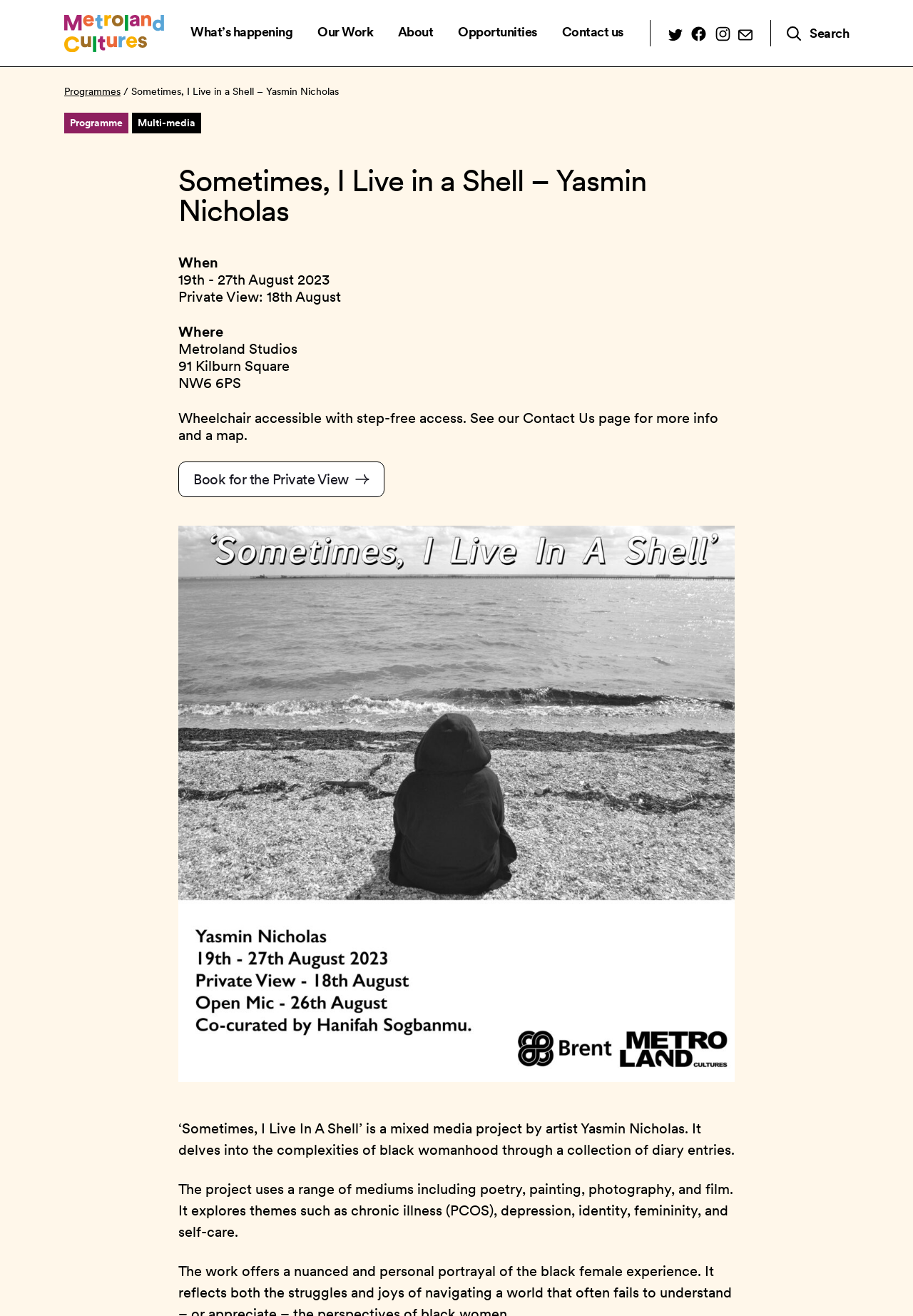Craft a detailed narrative of the webpage's structure and content.

The webpage is about a mixed media exhibition by artist Yasmin Nicholas, titled "Sometimes, I Live in a Shell", which explores the complexities of Black womanhood. 

At the top left of the page, there is a logo with a link, accompanied by a small image. To the right of the logo, there are five navigation links: "What's happening", "Our Work", "About", "Opportunities", and "Contact us". 

Below the navigation links, there are three social media icons: Twitter, Facebook, and Instagram, each with a link. Next to the social media icons, there is an email icon with a link. 

On the right side of the page, there is a search button with the text "Search". 

The main content of the page is divided into two sections. The top section has a heading with the title of the exhibition, followed by details about the event, including the dates, private view, and location. The location is specified as Metroland Studios, with an address and a note about wheelchair accessibility. 

Below the event details, there is a link to book for the private view, accompanied by an arrow icon. 

The second section of the main content features a large image or figure, which takes up most of the page. 

Below the image, there are two paragraphs of text that describe the exhibition. The first paragraph explains that the project is a mixed media collection of diary entries that delve into the complexities of Black womanhood. The second paragraph elaborates on the themes and mediums used in the project, including poetry, painting, photography, and film, which explore chronic illness, depression, identity, femininity, and self-care.